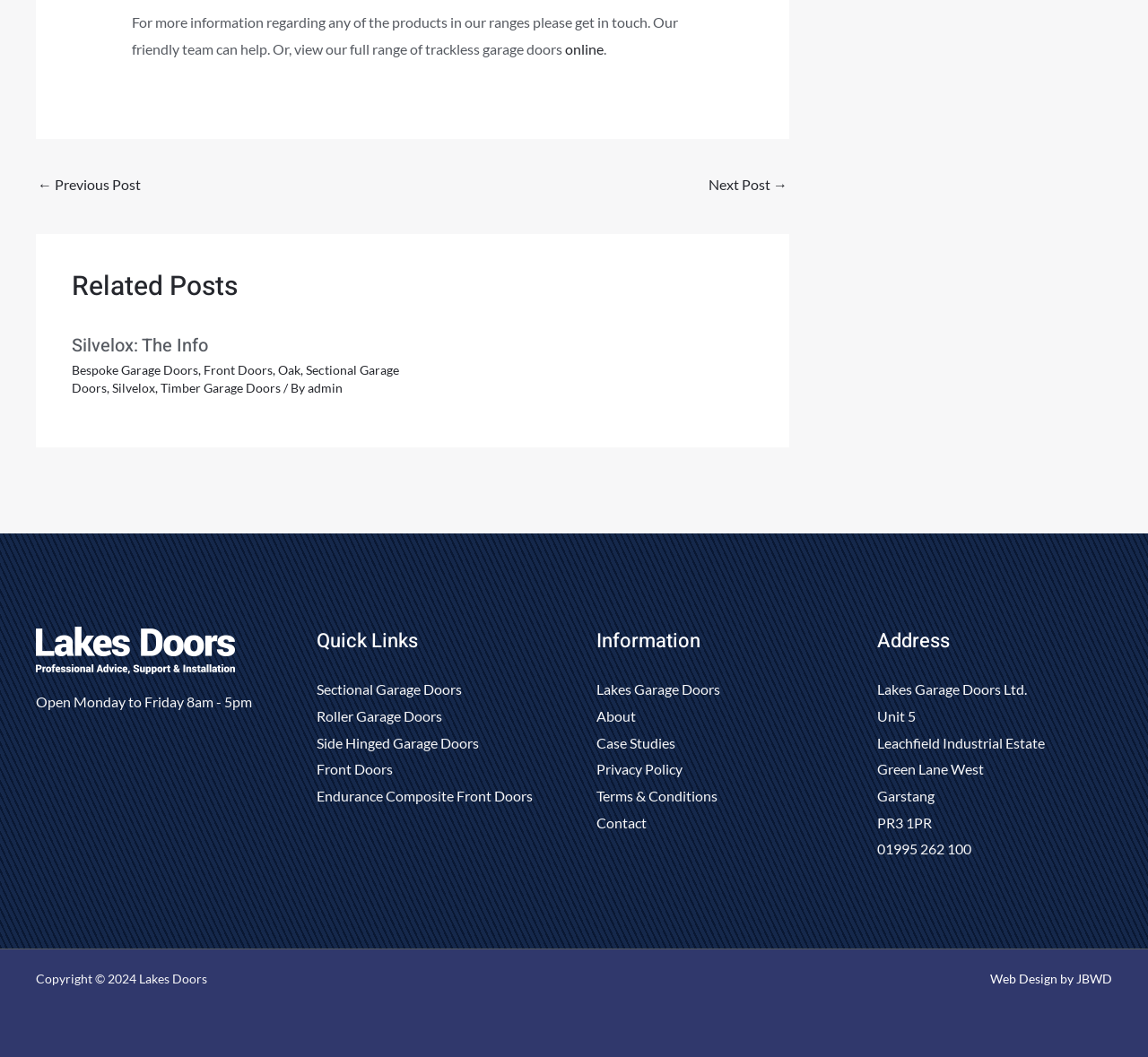Based on the element description Privacy Policy, identify the bounding box of the UI element in the given webpage screenshot. The coordinates should be in the format (top-left x, top-left y, bottom-right x, bottom-right y) and must be between 0 and 1.

[0.52, 0.719, 0.595, 0.736]